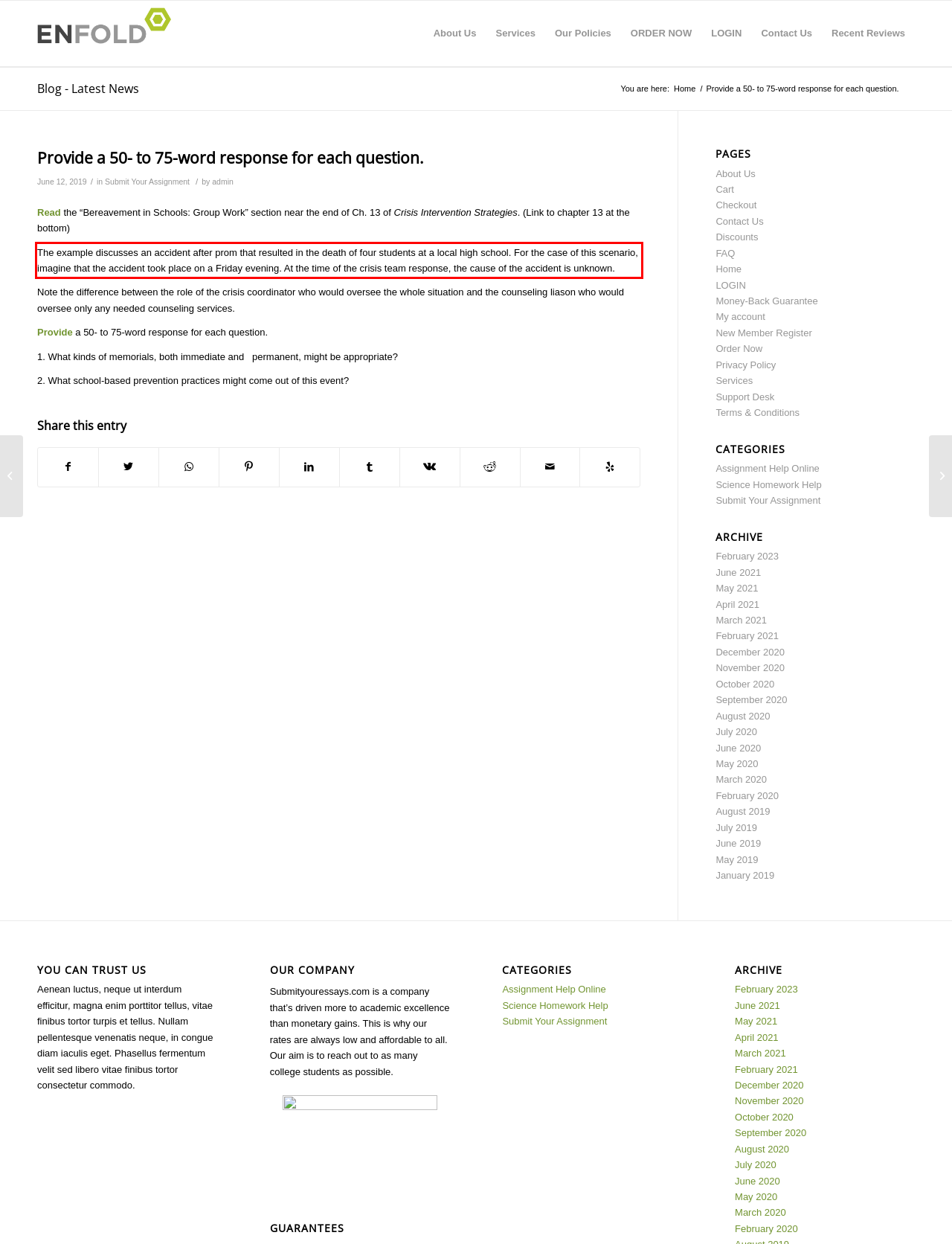Please examine the screenshot of the webpage and read the text present within the red rectangle bounding box.

The example discusses an accident after prom that resulted in the death of four students at a local high school. For the case of this scenario, imagine that the accident took place on a Friday evening. At the time of the crisis team response, the cause of the accident is unknown.